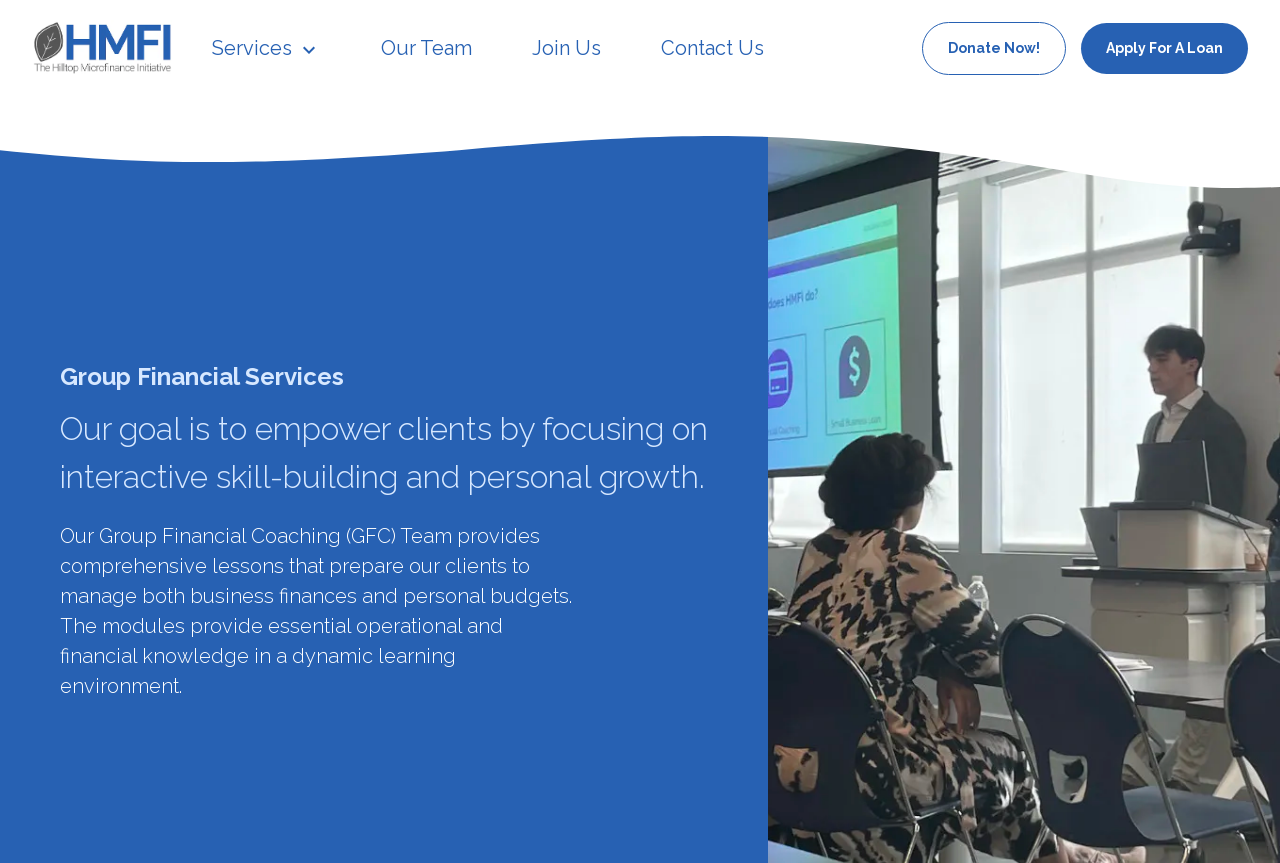Determine the bounding box coordinates of the clickable element to achieve the following action: 'Apply for a loan'. Provide the coordinates as four float values between 0 and 1, formatted as [left, top, right, bottom].

[0.845, 0.026, 0.975, 0.085]